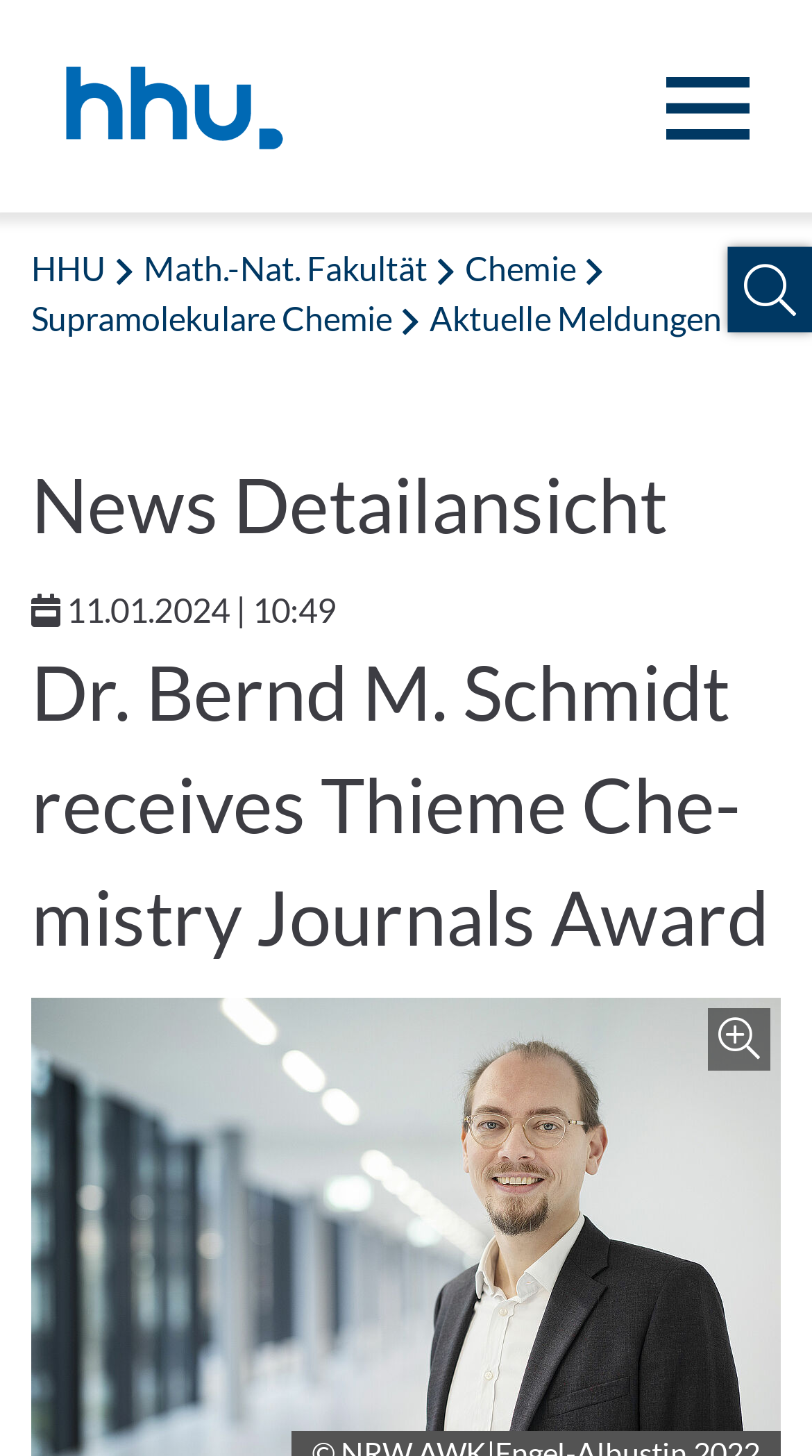What is the date of the news?
From the details in the image, answer the question comprehensively.

I found the date of the news by looking at the time element on the webpage, which is located below the navigation menu and above the news heading. The time element contains the text '11.01.2024 | 10:49', so the date of the news is 11.01.2024.